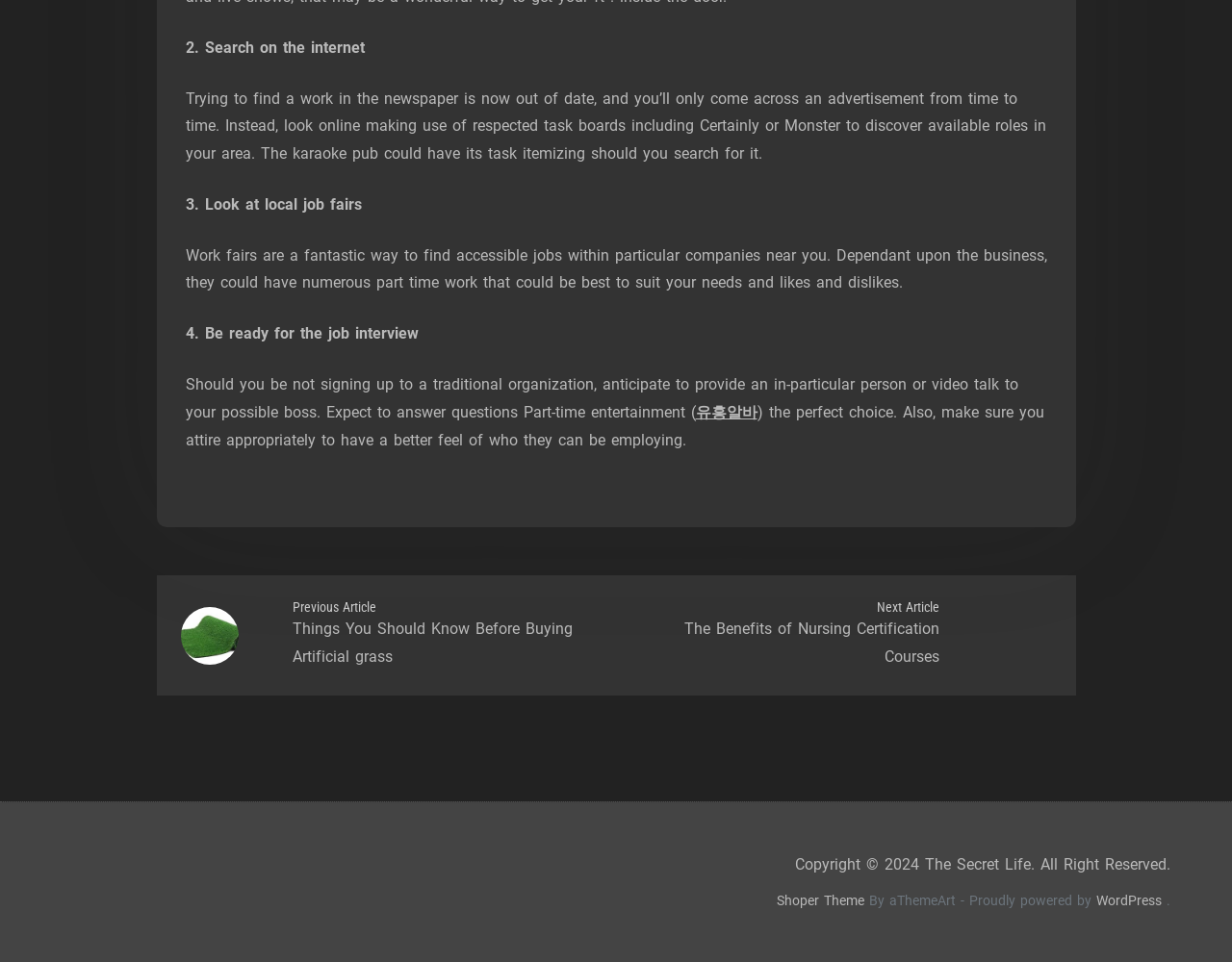What is the platform used to power the website?
Carefully analyze the image and provide a detailed answer to the question.

The platform used to power the website can be found at the bottom of the page, which states 'Proudly powered by WordPress'.